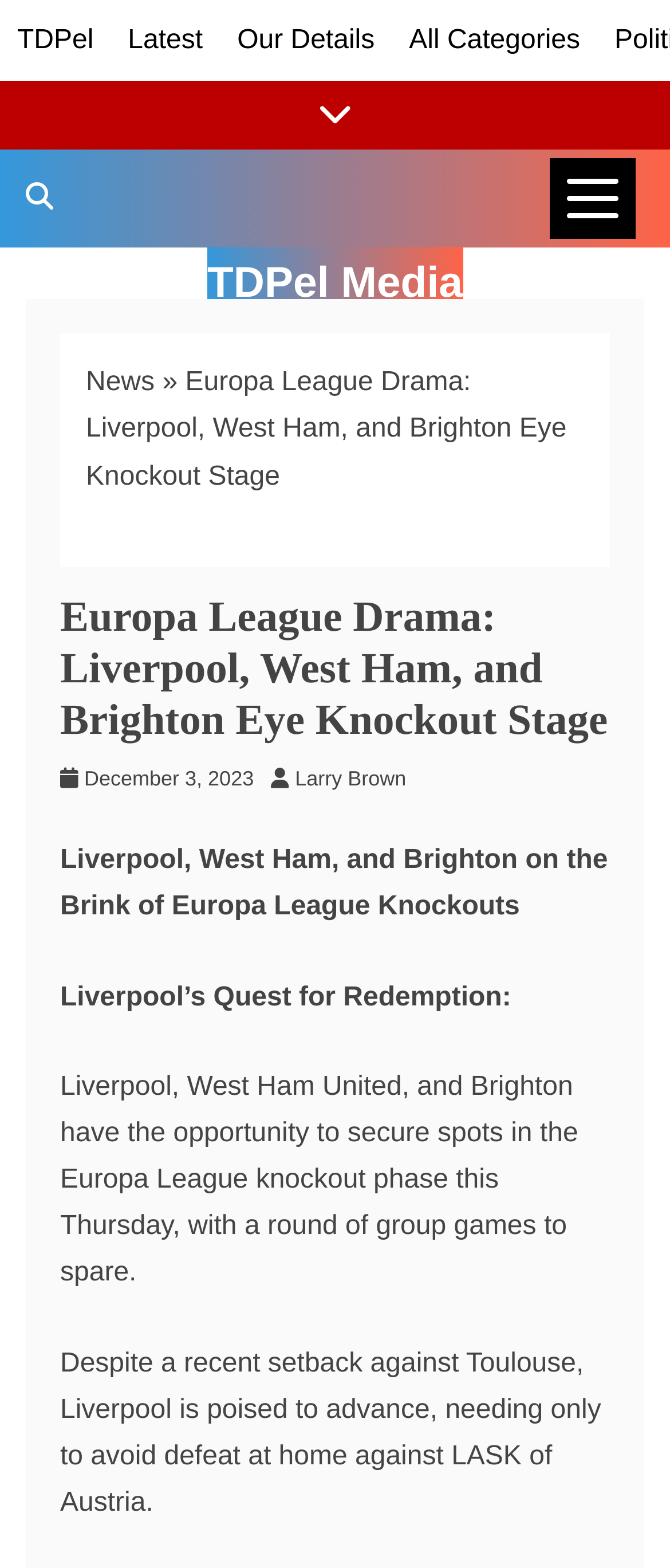Please reply to the following question with a single word or a short phrase:
What is the current stage of the Europa League?

Knockout phase